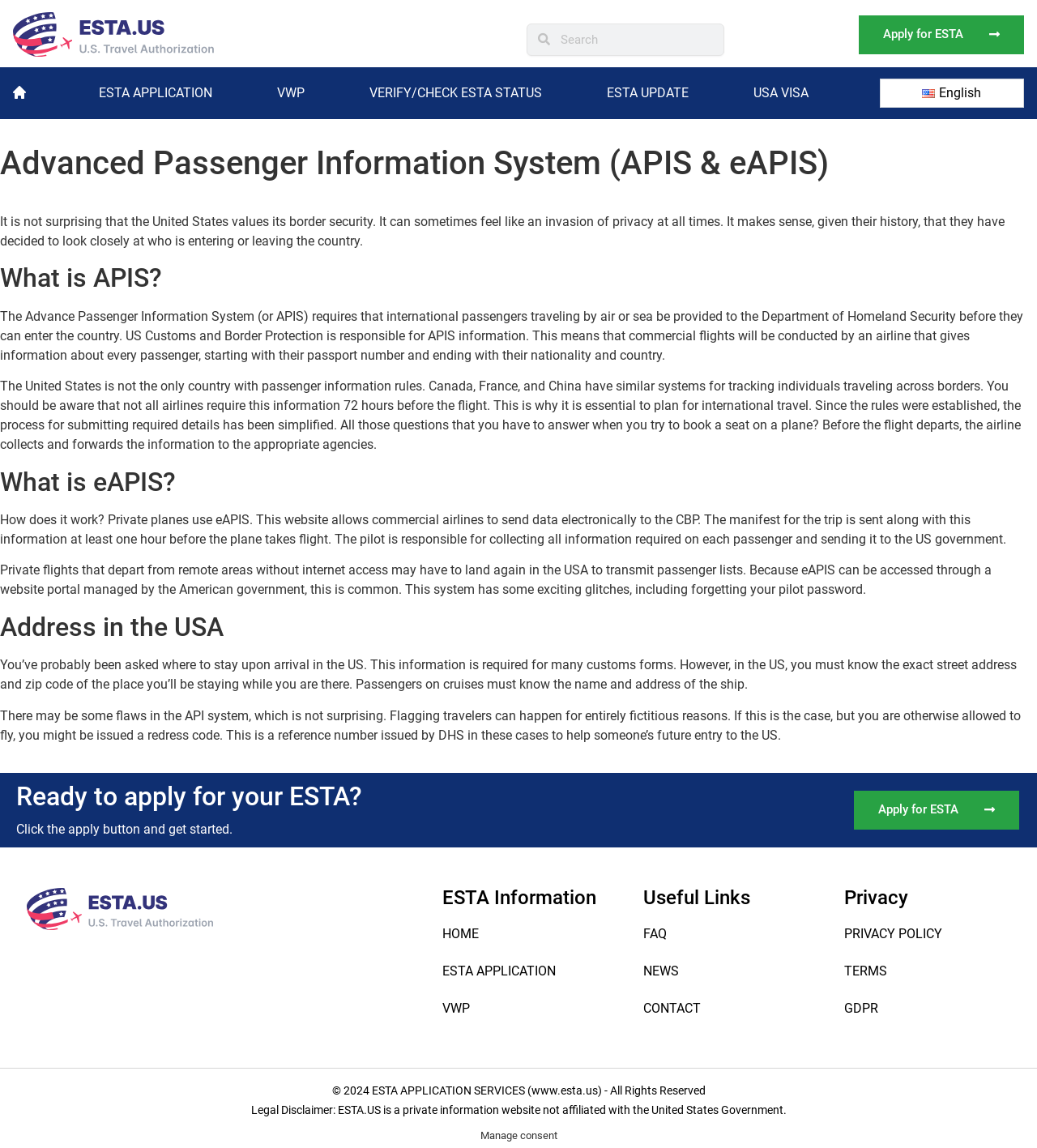Respond concisely with one word or phrase to the following query:
What is the language of the webpage?

English